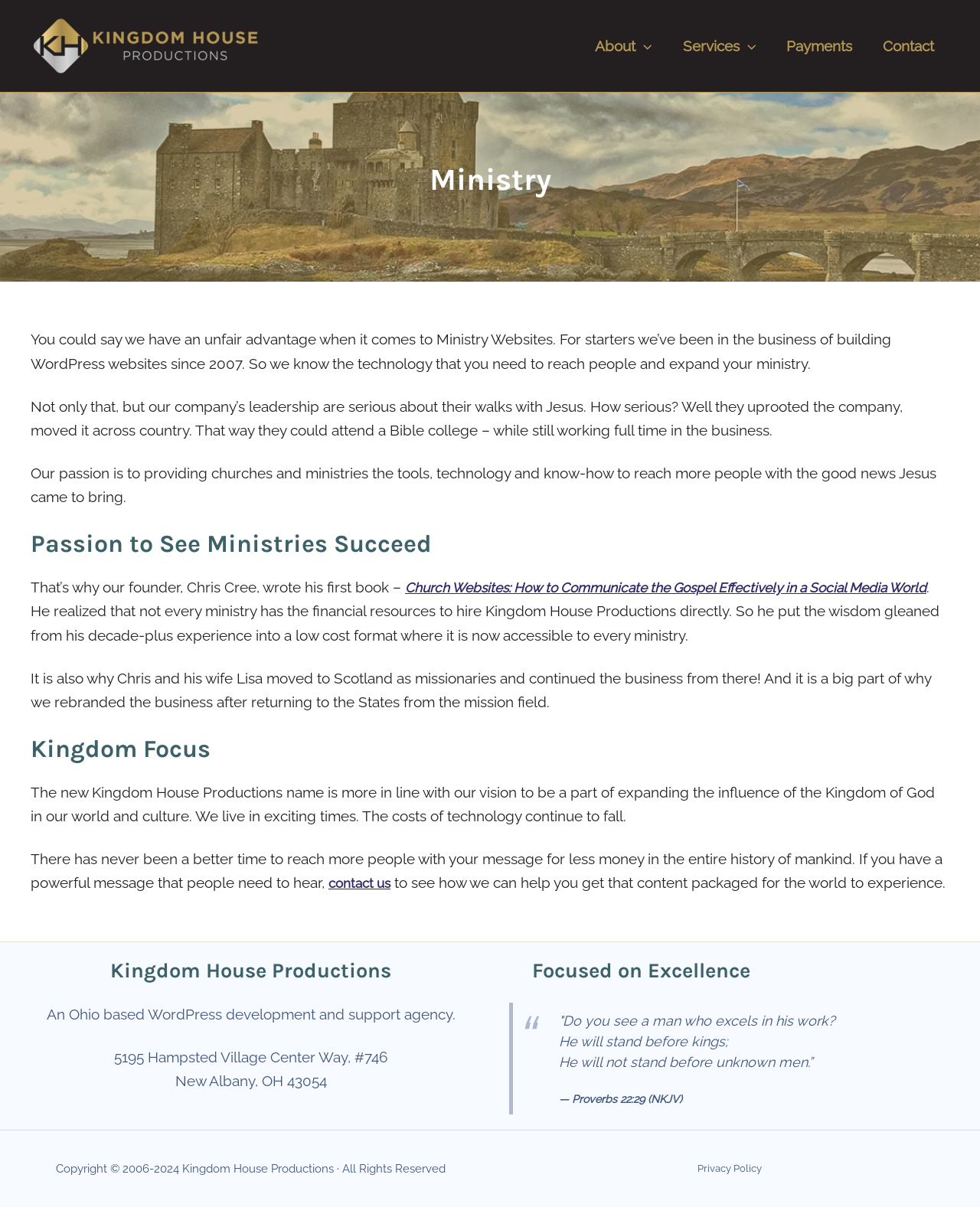Where is the company located?
Answer briefly with a single word or phrase based on the image.

New Albany, OH 43054